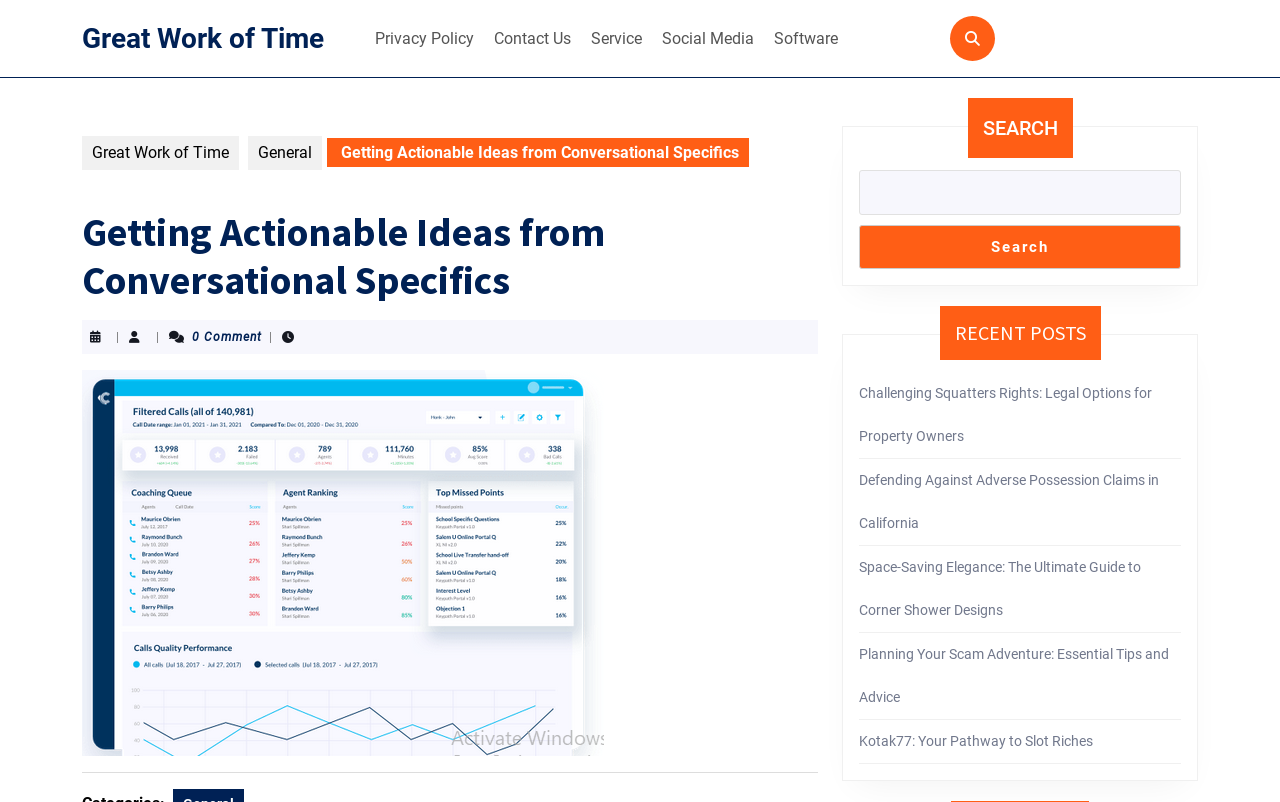Determine the bounding box coordinates of the clickable region to follow the instruction: "Get directions to 1405 County Route 22 Ghent, NY".

None